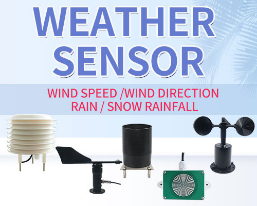Detail the scene depicted in the image with as much precision as possible.

The image features a collection of weather sensors prominently displayed under the title "WEATHER SENSOR." This title is accented with bold lettering, emphasizing the various environmental measurements these devices can perform. The sensors depicted include instruments for measuring wind speed, wind direction, and precipitation, highlighting their versatility in tracking both rain and snowfall. Each sensor is designed for outdoor use, making them ideal for accurate weather monitoring in diverse conditions. This arrangement suggests a comprehensive setup for individuals or organizations aiming to gather precise meteorological data.